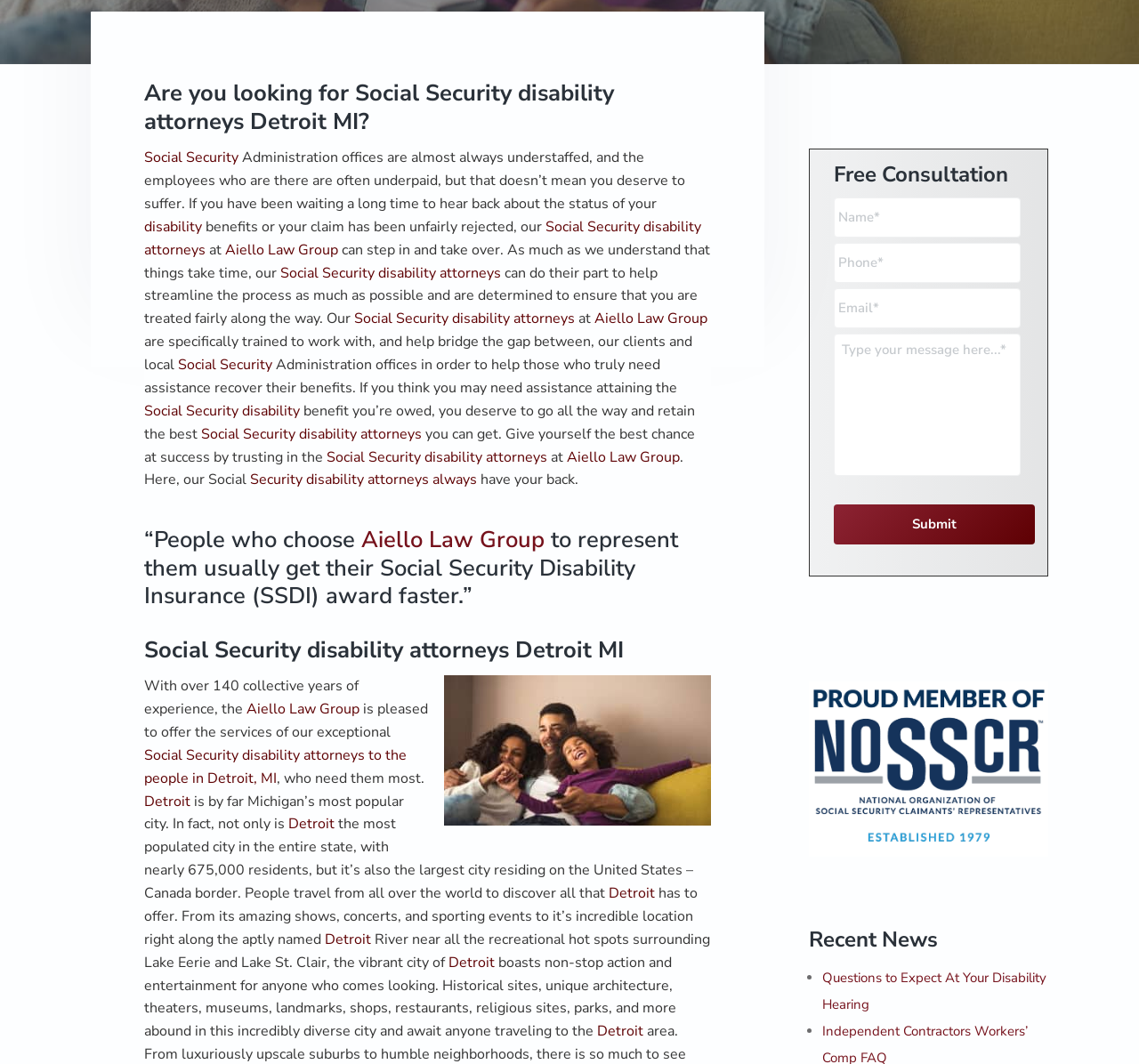Bounding box coordinates should be in the format (top-left x, top-left y, bottom-right x, bottom-right y) and all values should be floating point numbers between 0 and 1. Determine the bounding box coordinate for the UI element described as: Detroit

[0.127, 0.744, 0.168, 0.762]